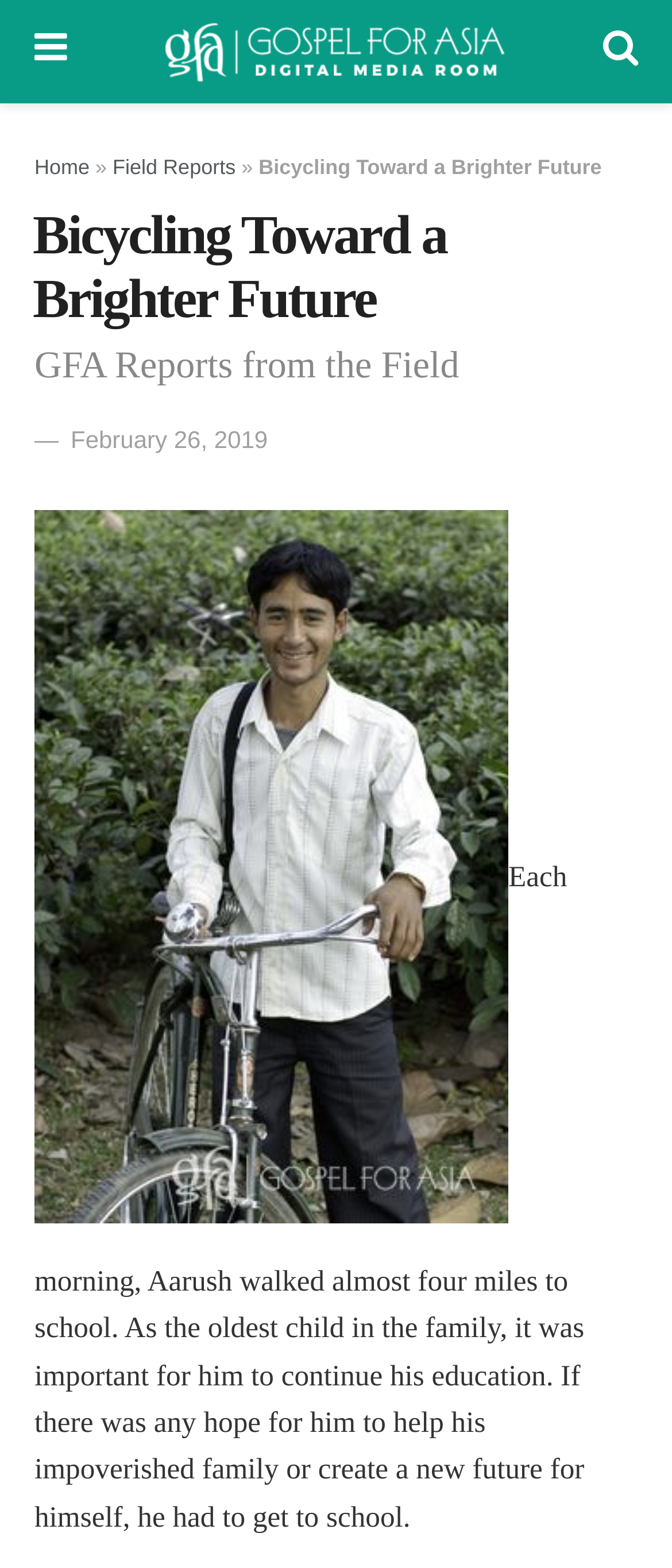What is the occupation of Aarush's family?
Using the image, elaborate on the answer with as much detail as possible.

The webpage mentions that Aarush's family is impoverished and lives on the tea gardens, suggesting that they work on the tea gardens.